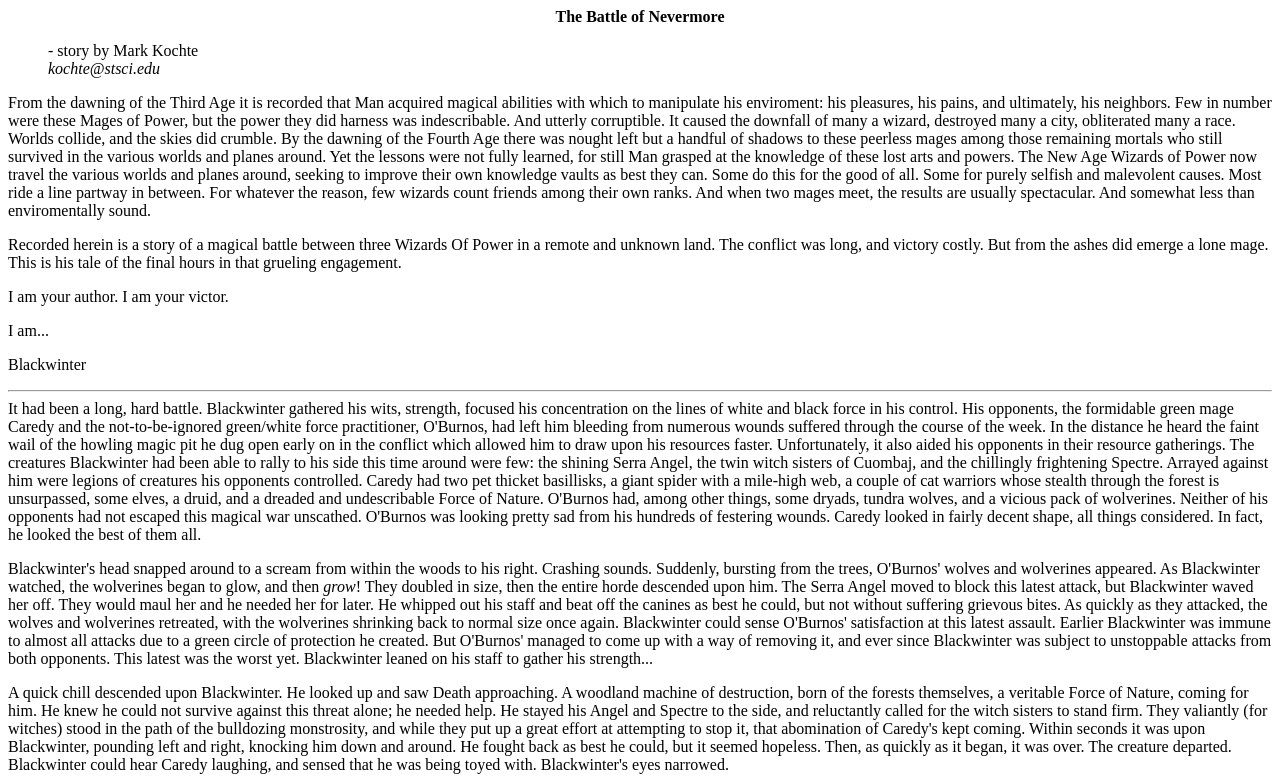Analyze the image and give a detailed response to the question:
What is the last word in the story introduction?

The answer can be found in the static text element, which introduces the story, stating 'And somewhat less than environmentally sound'.